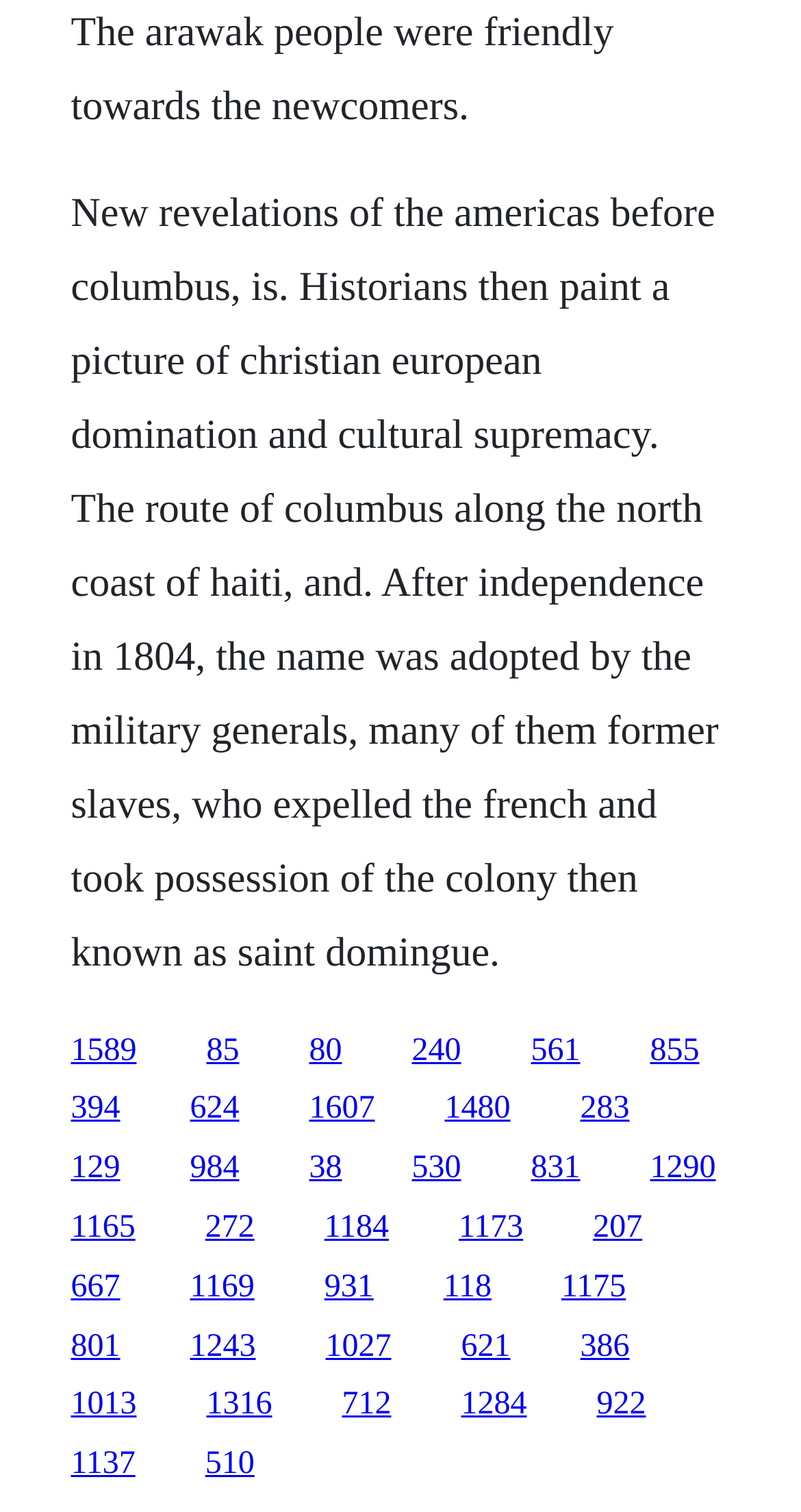Locate the bounding box coordinates of the clickable region necessary to complete the following instruction: "Visit the link '1184'". Provide the coordinates in the format of four float numbers between 0 and 1, i.e., [left, top, right, bottom].

[0.405, 0.8, 0.485, 0.823]